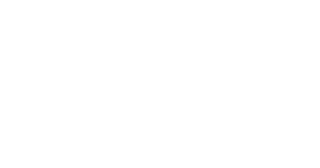Use one word or a short phrase to answer the question provided: 
What is the purpose of the webpage?

Highlighting sponsors